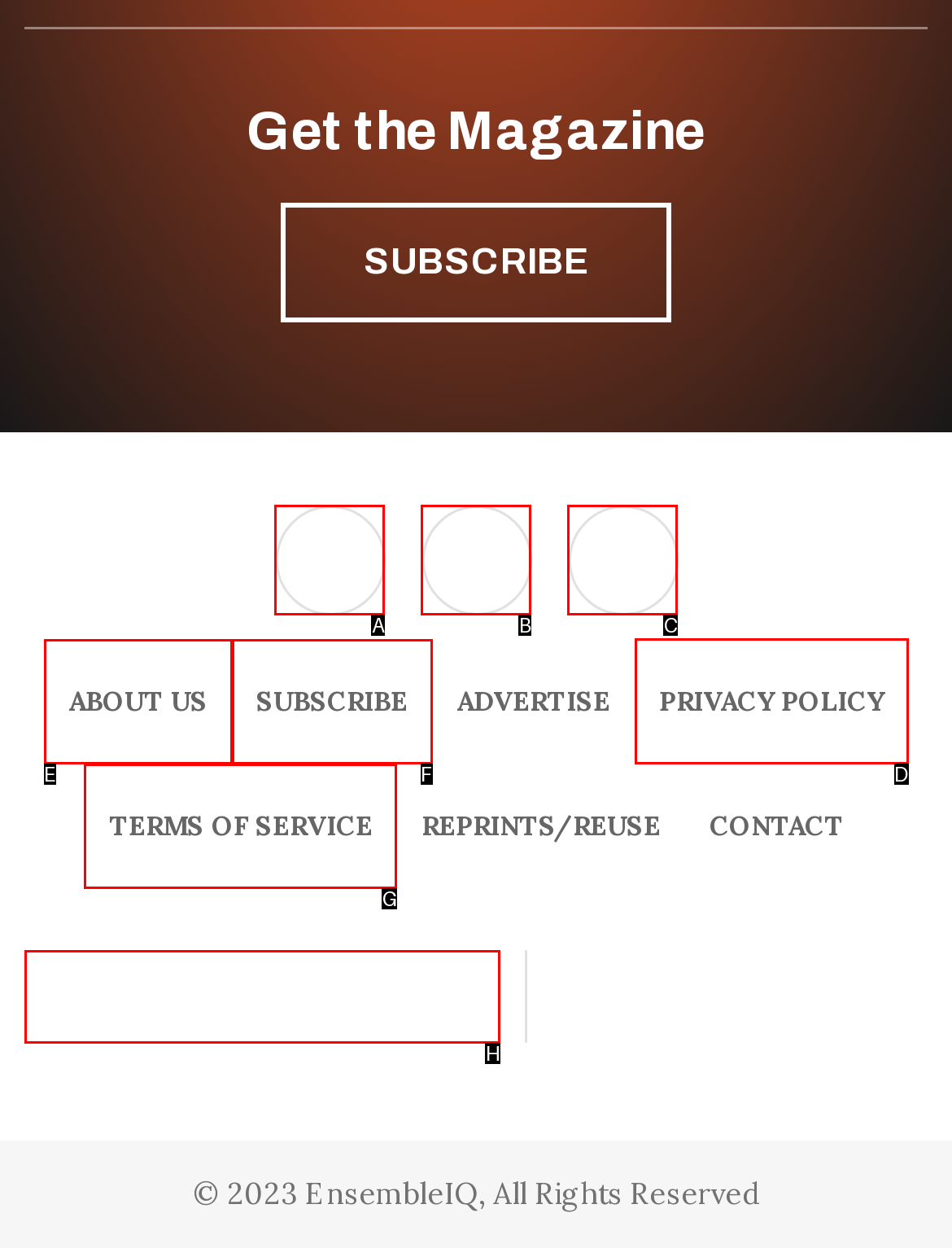Identify the HTML element to click to execute this task: View the PRIVACY POLICY Respond with the letter corresponding to the proper option.

D